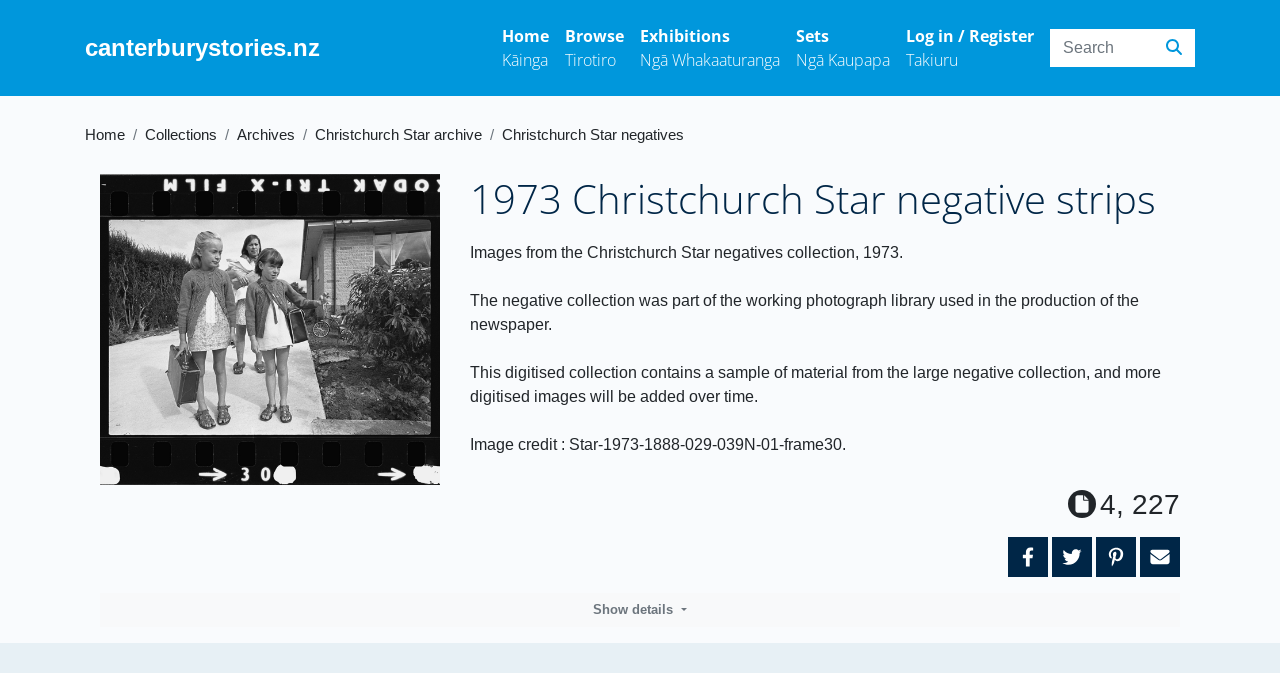How many items are in this collection?
Examine the image and give a concise answer in one word or a short phrase.

4,227